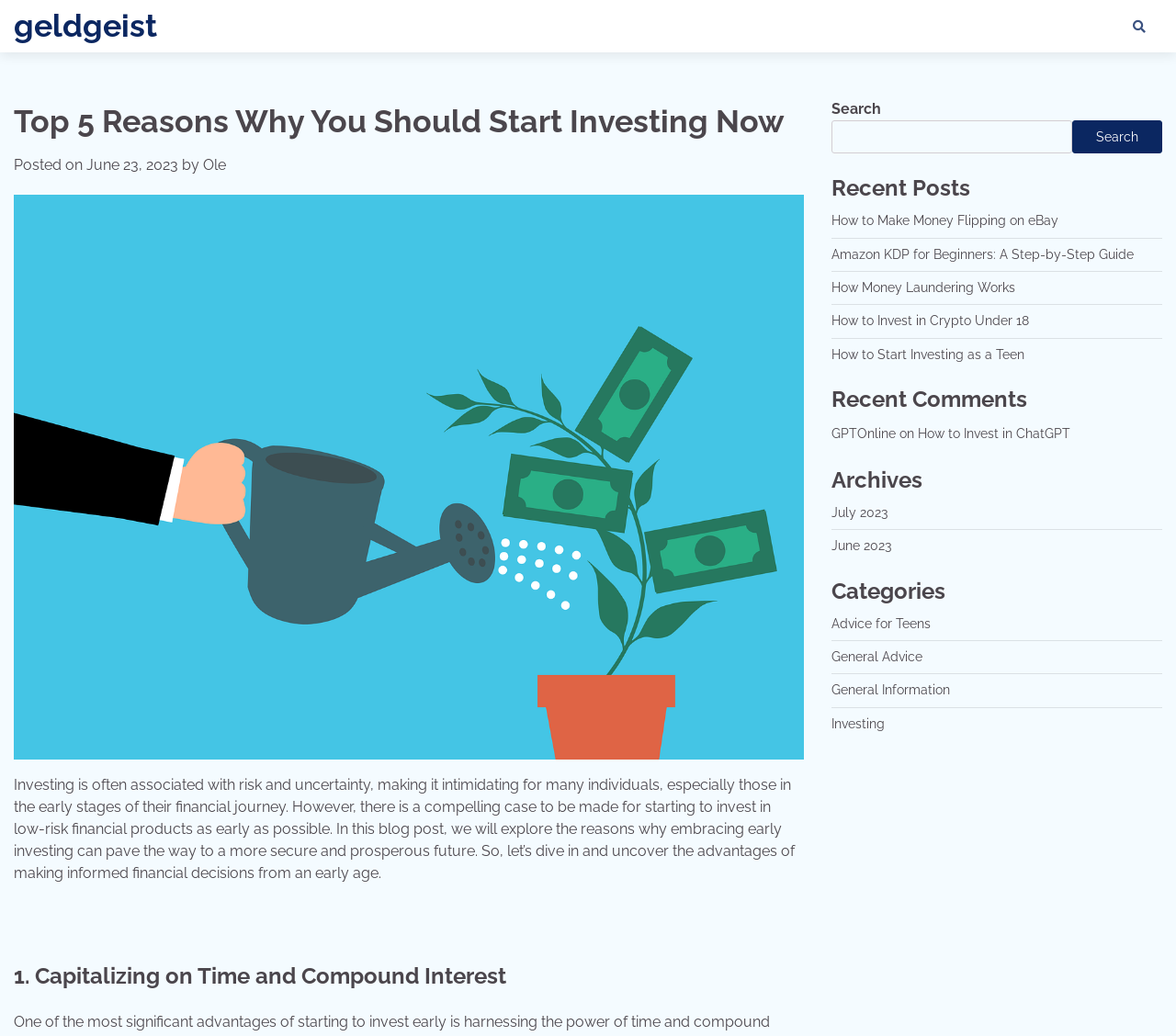Locate the UI element described by July 2023 in the provided webpage screenshot. Return the bounding box coordinates in the format (top-left x, top-left y, bottom-right x, bottom-right y), ensuring all values are between 0 and 1.

[0.707, 0.488, 0.755, 0.502]